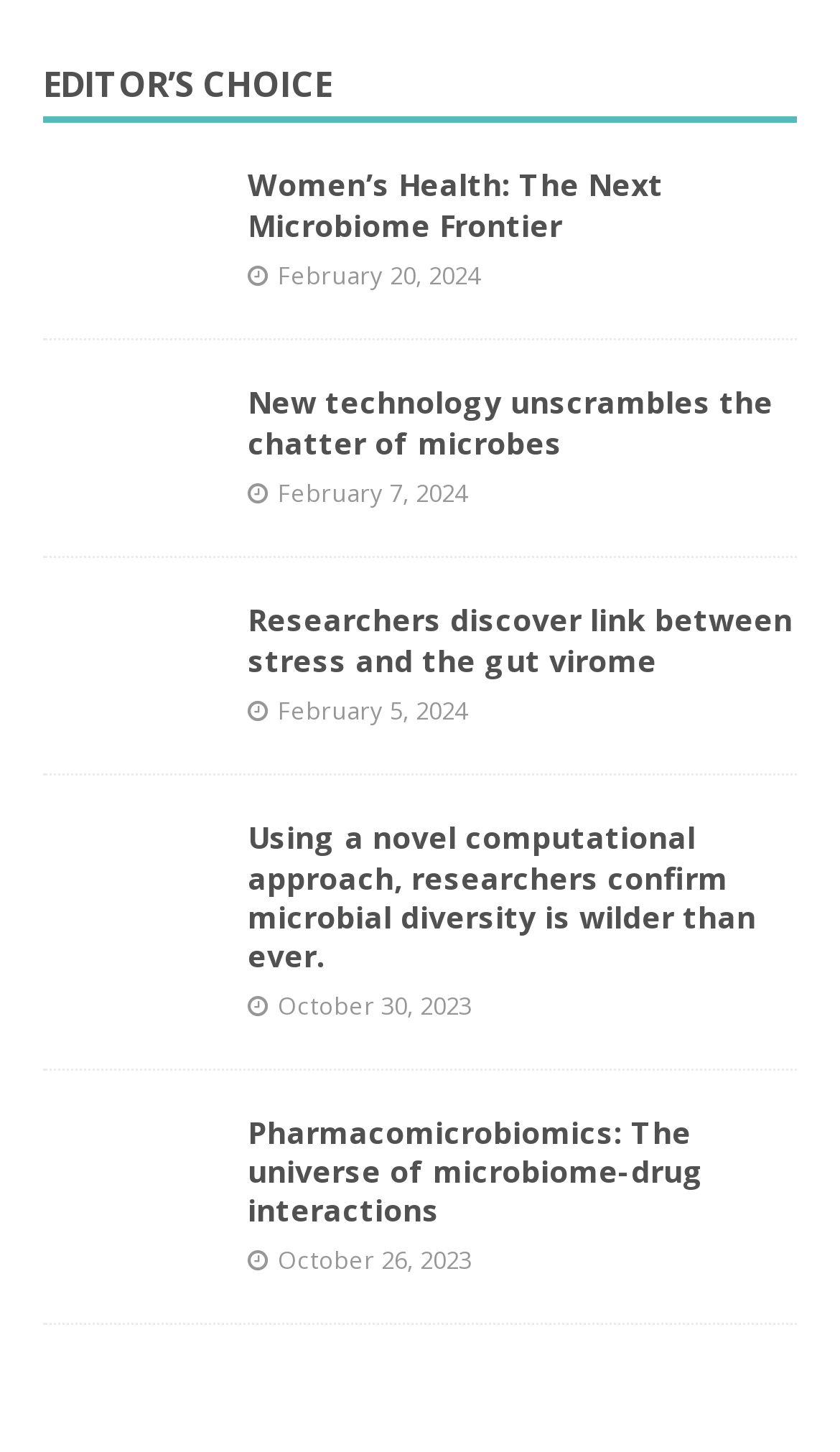What is the date of the oldest article?
Refer to the image and provide a one-word or short phrase answer.

October 26, 2023